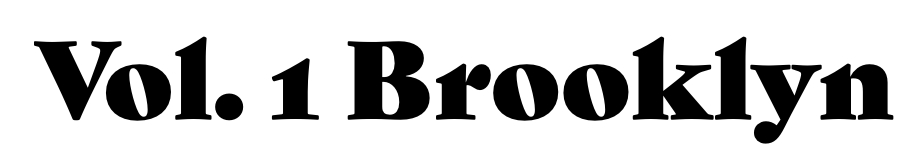Please answer the following question using a single word or phrase: 
What type of content is featured on the webpage?

Essays and articles